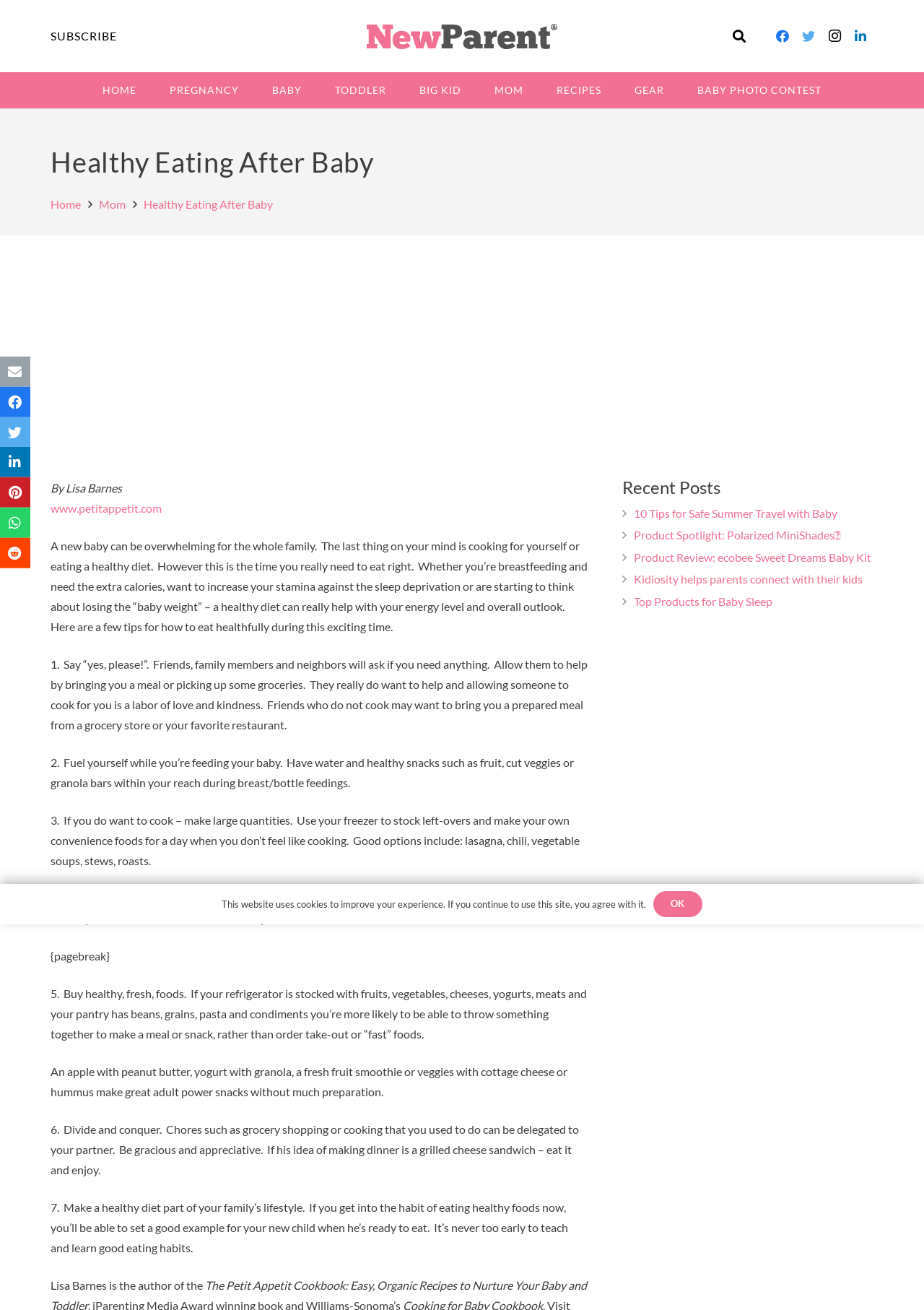Can you pinpoint the bounding box coordinates for the clickable element required for this instruction: "Search for something"? The coordinates should be four float numbers between 0 and 1, i.e., [left, top, right, bottom].

[0.784, 0.015, 0.832, 0.04]